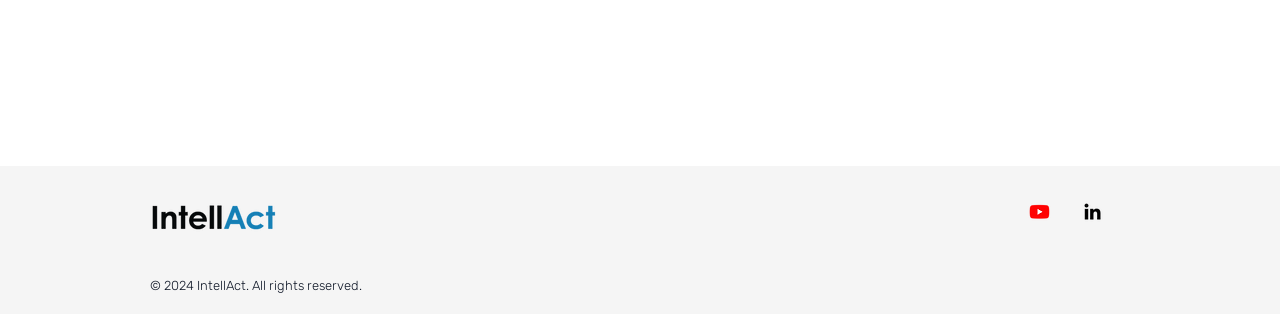What is the purpose of the social media links?
We need a detailed and meticulous answer to the question.

The social media links are located in the social bar at the top right of the webpage. They are likely provided to allow users to connect to IntellAct's social media profiles, such as Youtube and Linkedin, to access more information or engage with the company.